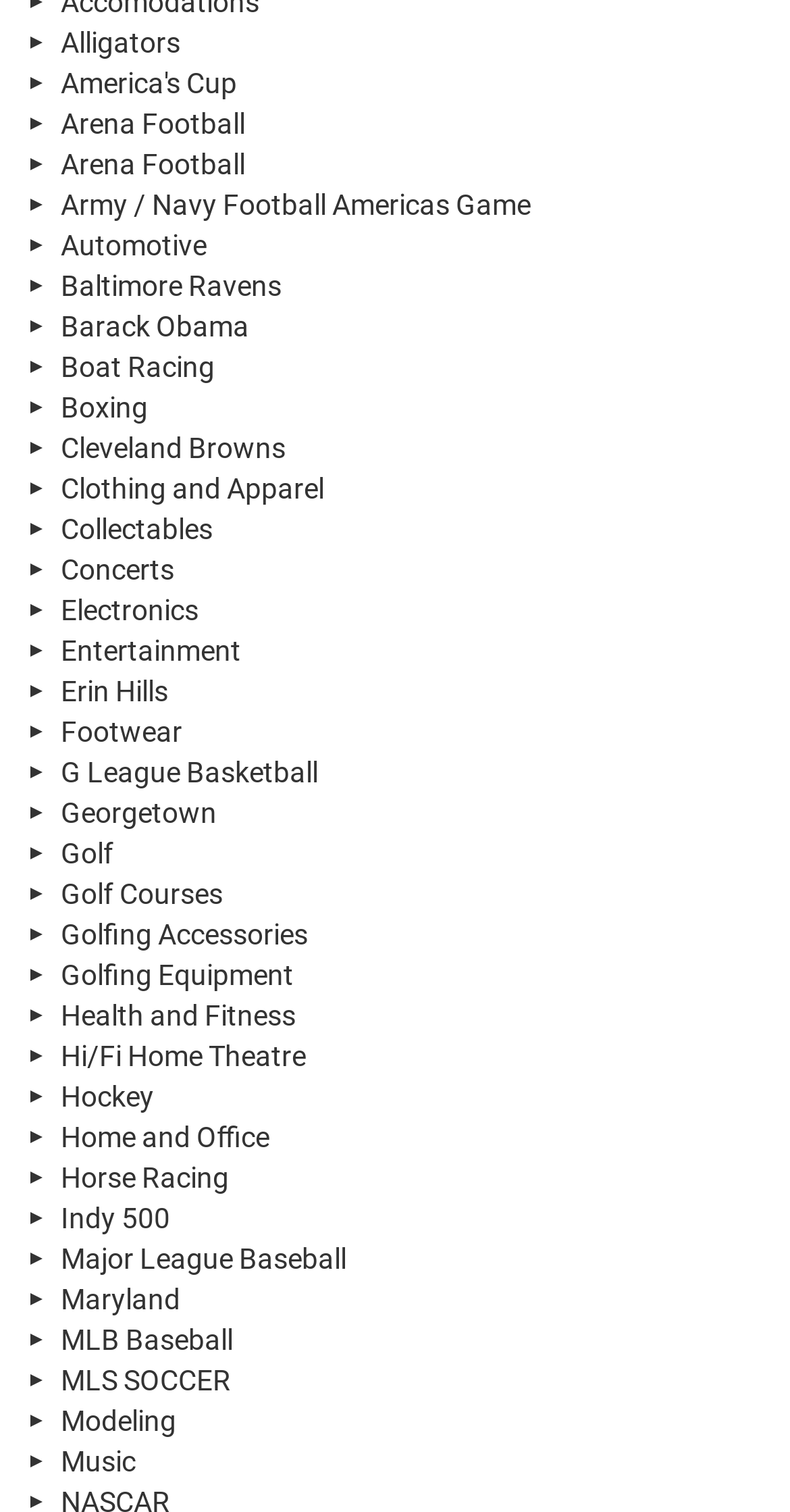Identify the coordinates of the bounding box for the element that must be clicked to accomplish the instruction: "Click on Alligators".

[0.026, 0.015, 0.974, 0.042]